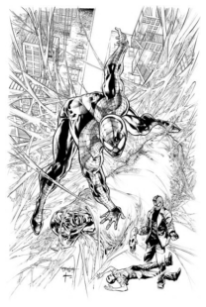What materials were used to create the artwork?
Answer the question based on the image using a single word or a brief phrase.

markers and ink